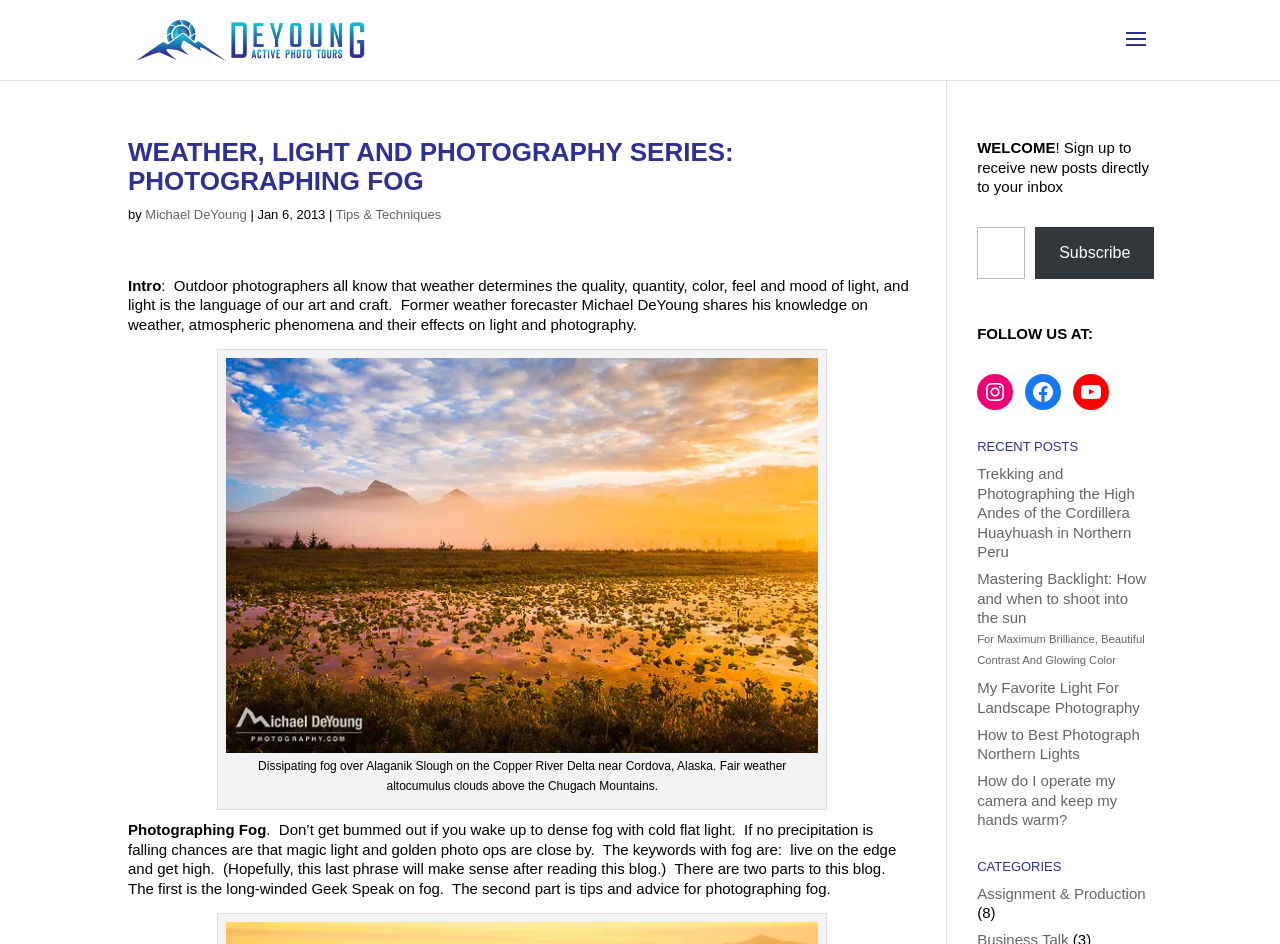How many recent posts are listed?
Please craft a detailed and exhaustive response to the question.

The number of recent posts can be determined by counting the links under the heading 'RECENT POSTS'. There are 5 links, each corresponding to a recent post.